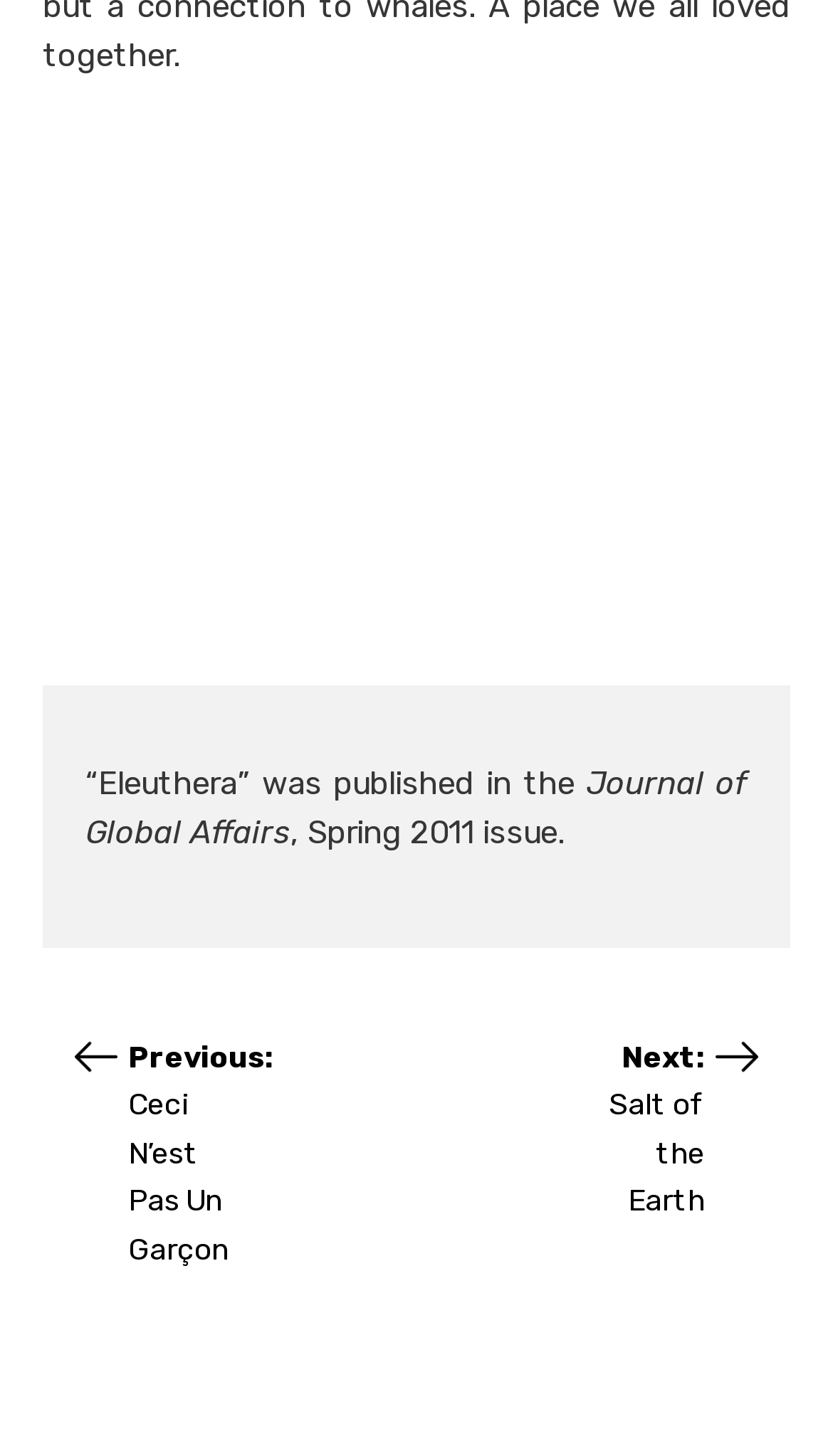Extract the bounding box coordinates of the UI element described by: "Next: Salt of the Earth". The coordinates should include four float numbers ranging from 0 to 1, e.g., [left, top, right, bottom].

[0.705, 0.696, 0.923, 0.857]